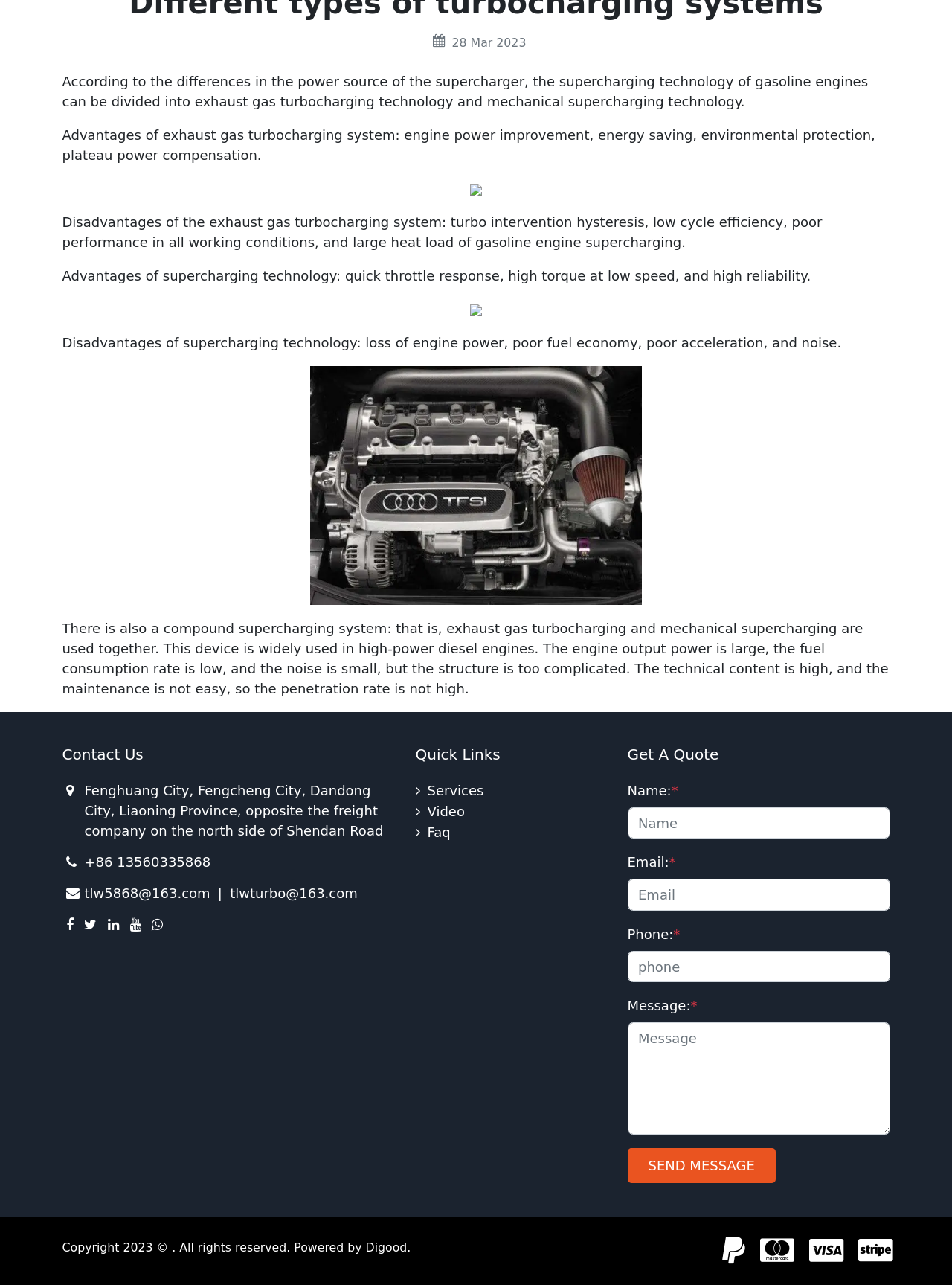Please identify the bounding box coordinates of the element's region that should be clicked to execute the following instruction: "Click the 'Services' link". The bounding box coordinates must be four float numbers between 0 and 1, i.e., [left, top, right, bottom].

[0.436, 0.609, 0.508, 0.621]